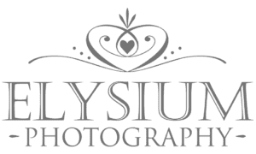What is the name of the photography service?
Answer the question based on the image using a single word or a brief phrase.

Elysium Photography